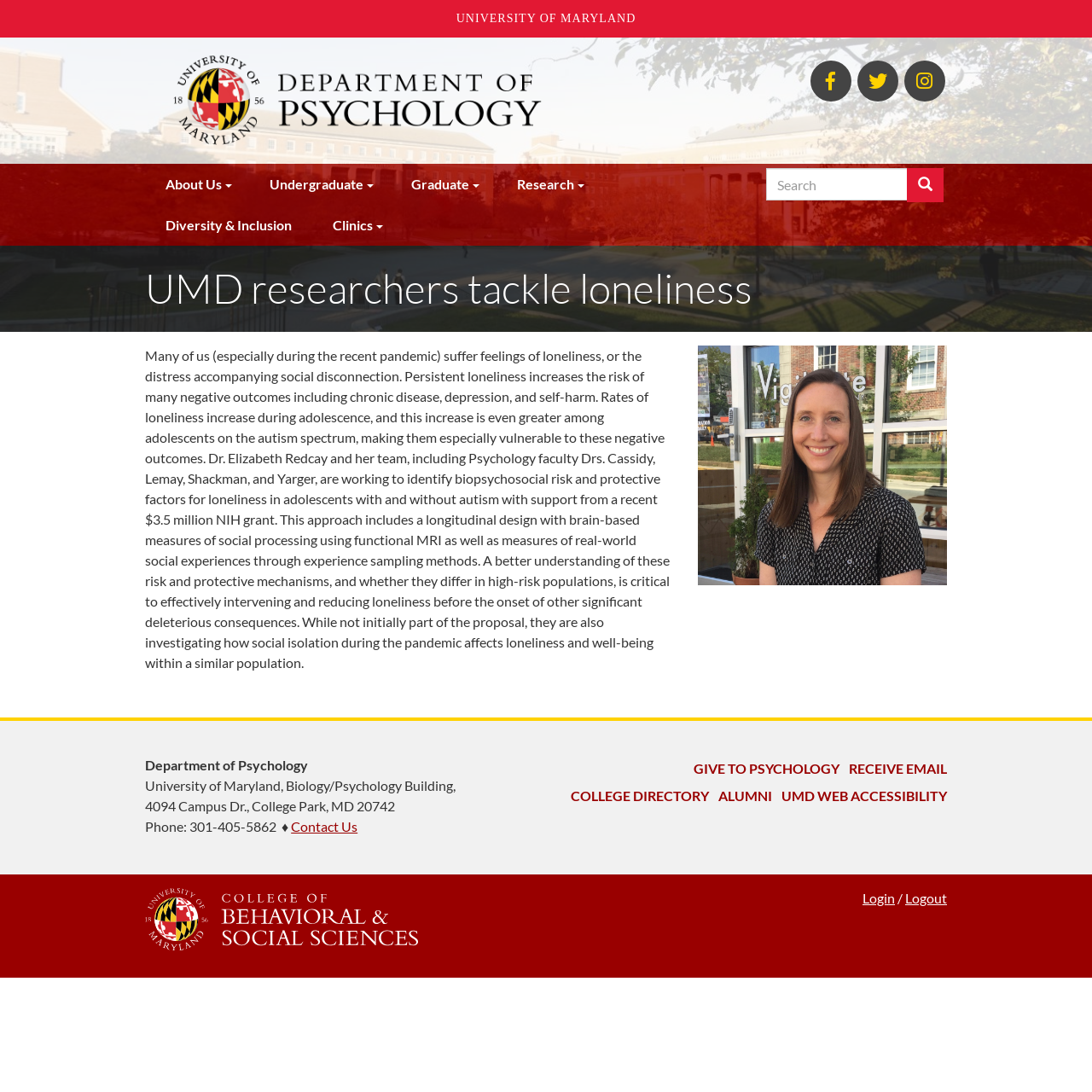Locate the bounding box coordinates of the element that should be clicked to execute the following instruction: "Search for a term".

[0.702, 0.154, 0.864, 0.185]